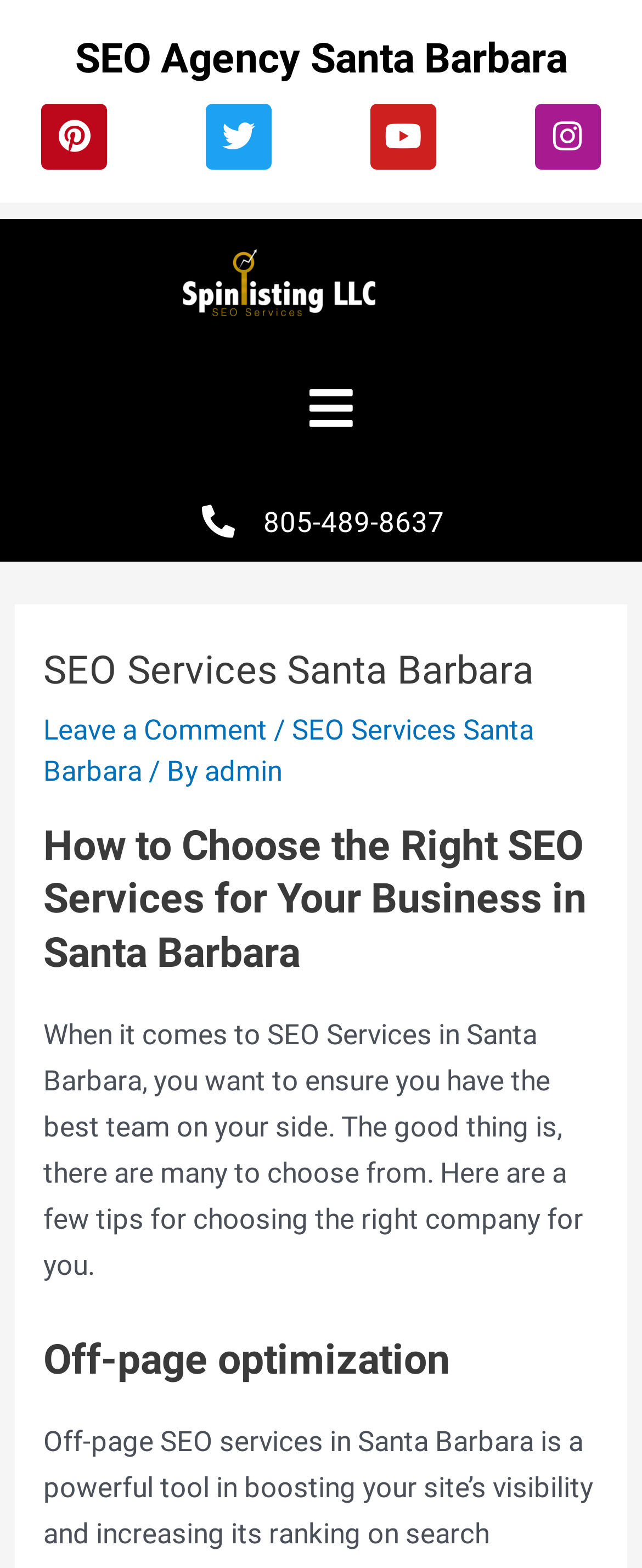What is the topic of the article on the webpage?
Answer the question with a single word or phrase by looking at the picture.

SEO Services in Santa Barbara